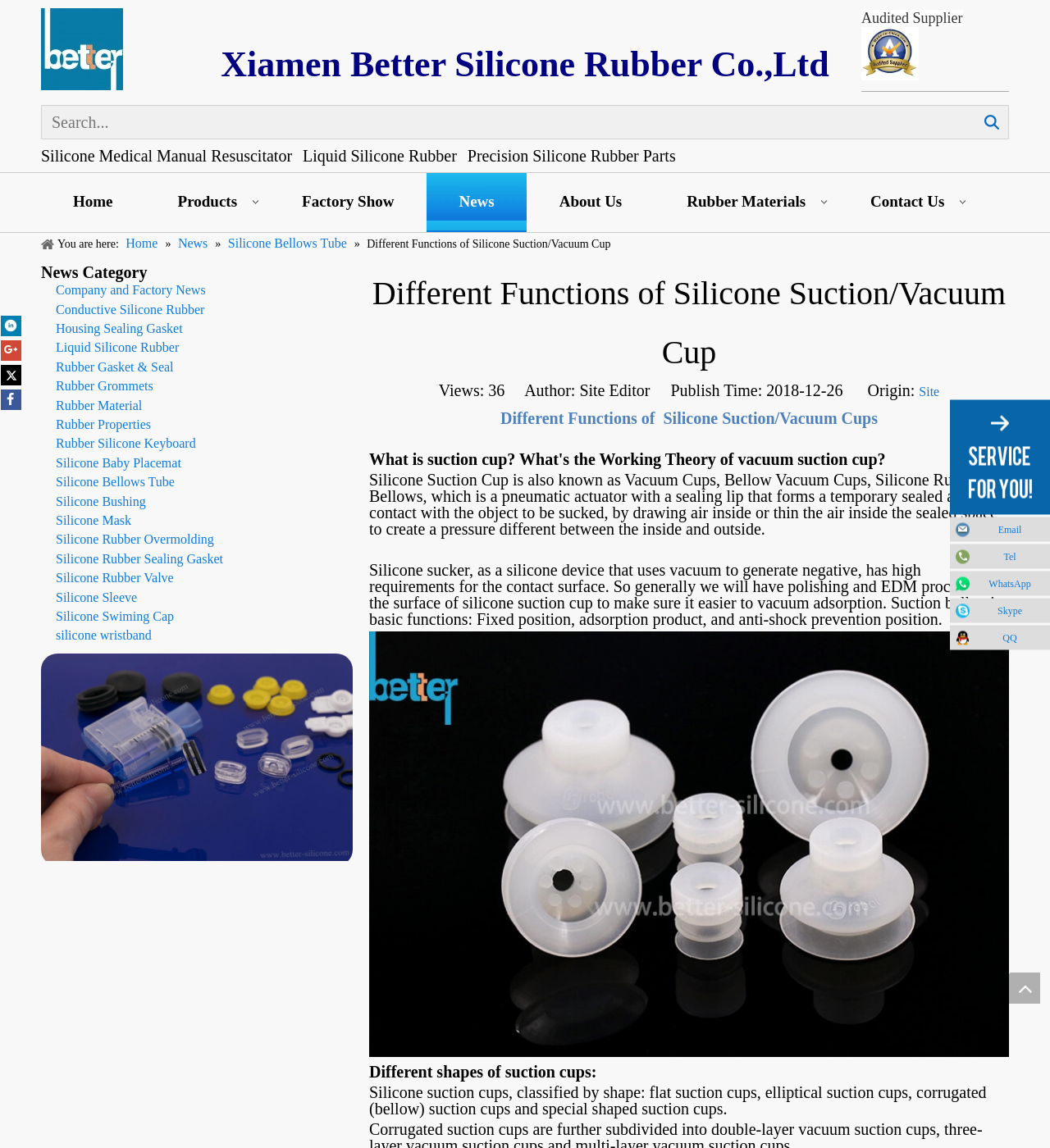Determine the coordinates of the bounding box for the clickable area needed to execute this instruction: "Search for products".

[0.04, 0.092, 0.822, 0.121]